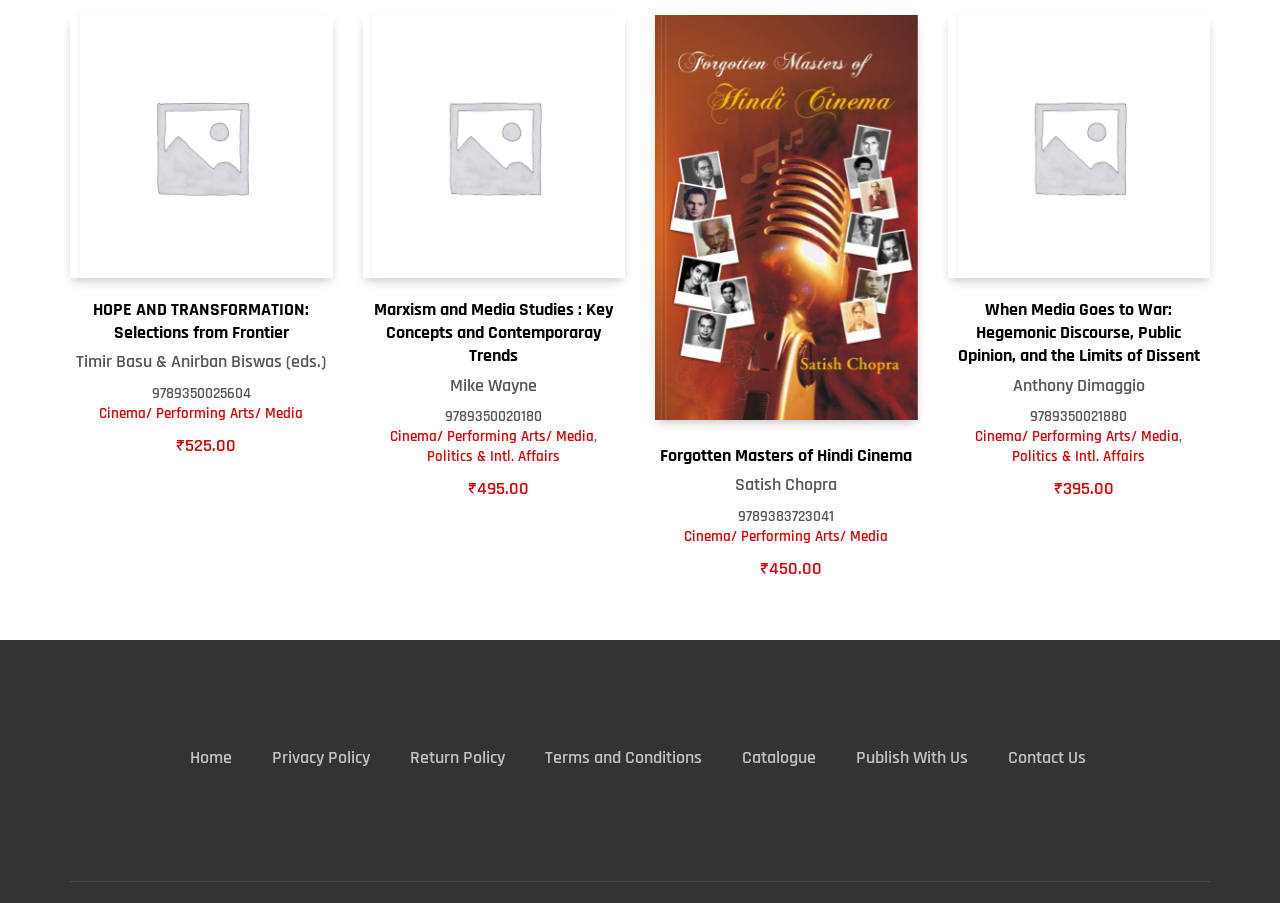Answer the question using only one word or a concise phrase: What is the ISBN number of the book 'When Media Goes to War: Hegemonic Discourse, Public Opinion, and the Limits of Dissent'?

9789350021880